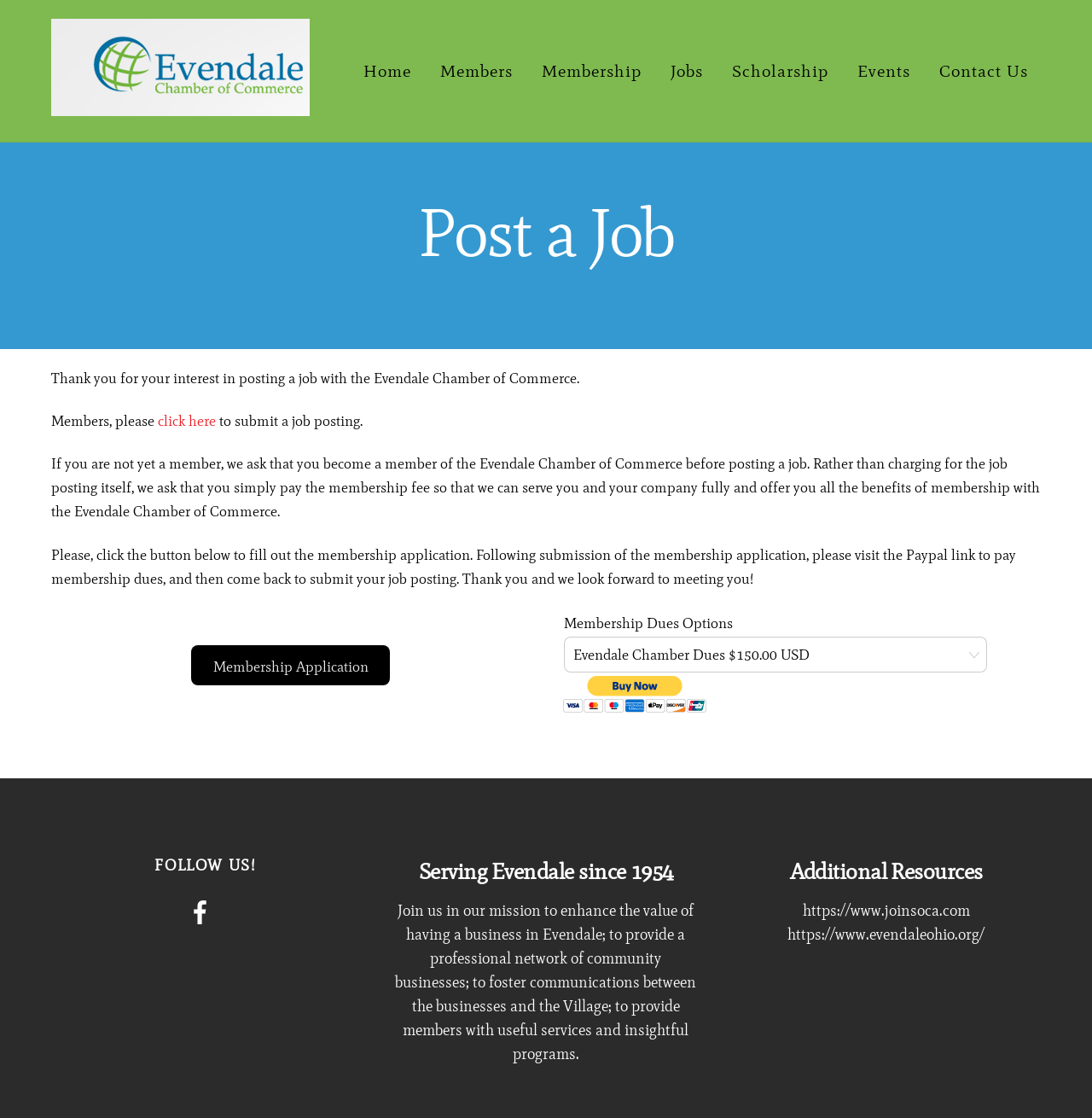Identify the bounding box coordinates of the clickable region to carry out the given instruction: "Click the 'Home' link".

[0.323, 0.044, 0.386, 0.083]